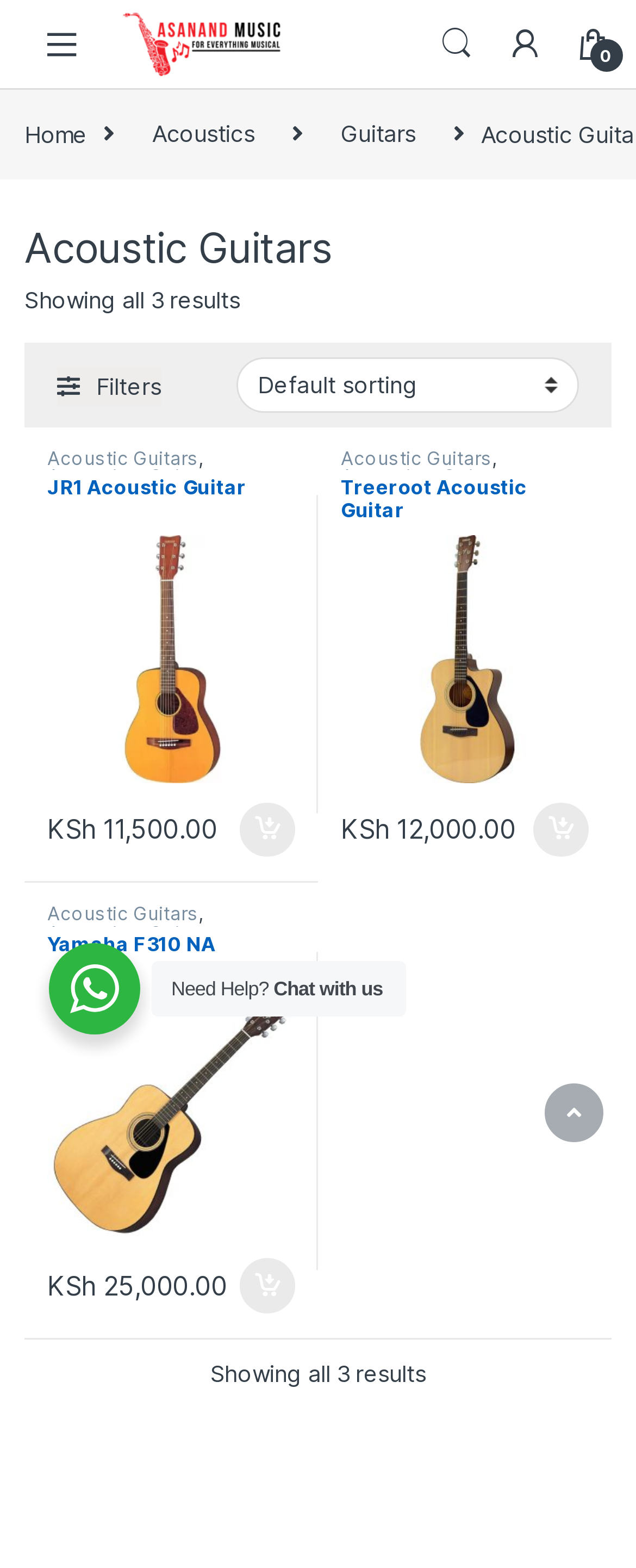Can you find the bounding box coordinates for the element that needs to be clicked to execute this instruction: "Filter the results"? The coordinates should be given as four float numbers between 0 and 1, i.e., [left, top, right, bottom].

[0.09, 0.234, 0.254, 0.259]